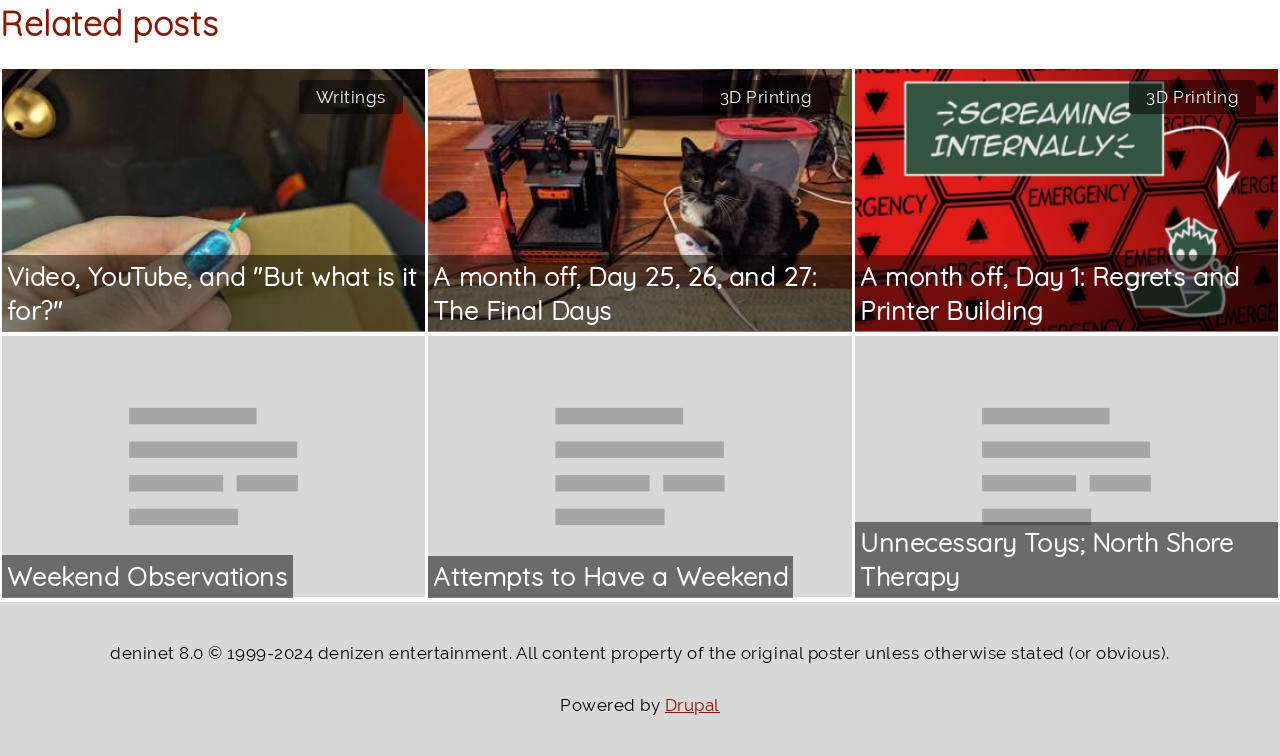Please provide a comprehensive response to the question based on the details in the image: How many articles are displayed on the webpage?

I counted the number of article sections on the webpage and found five distinct sections, each with its own set of links and images. Therefore, there are five articles displayed on the webpage.